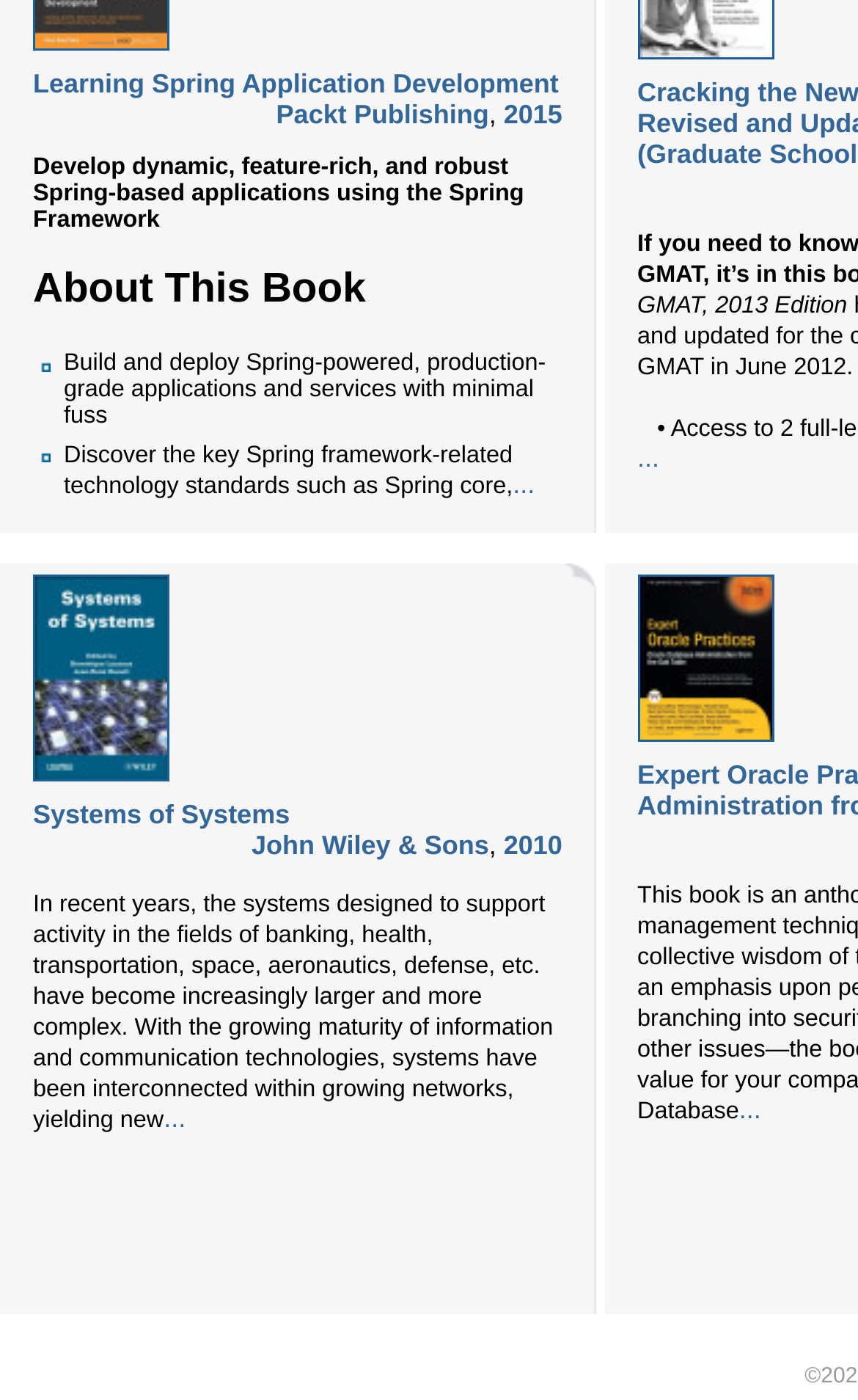Give a one-word or one-phrase response to the question: 
How many book titles are displayed on this page?

3